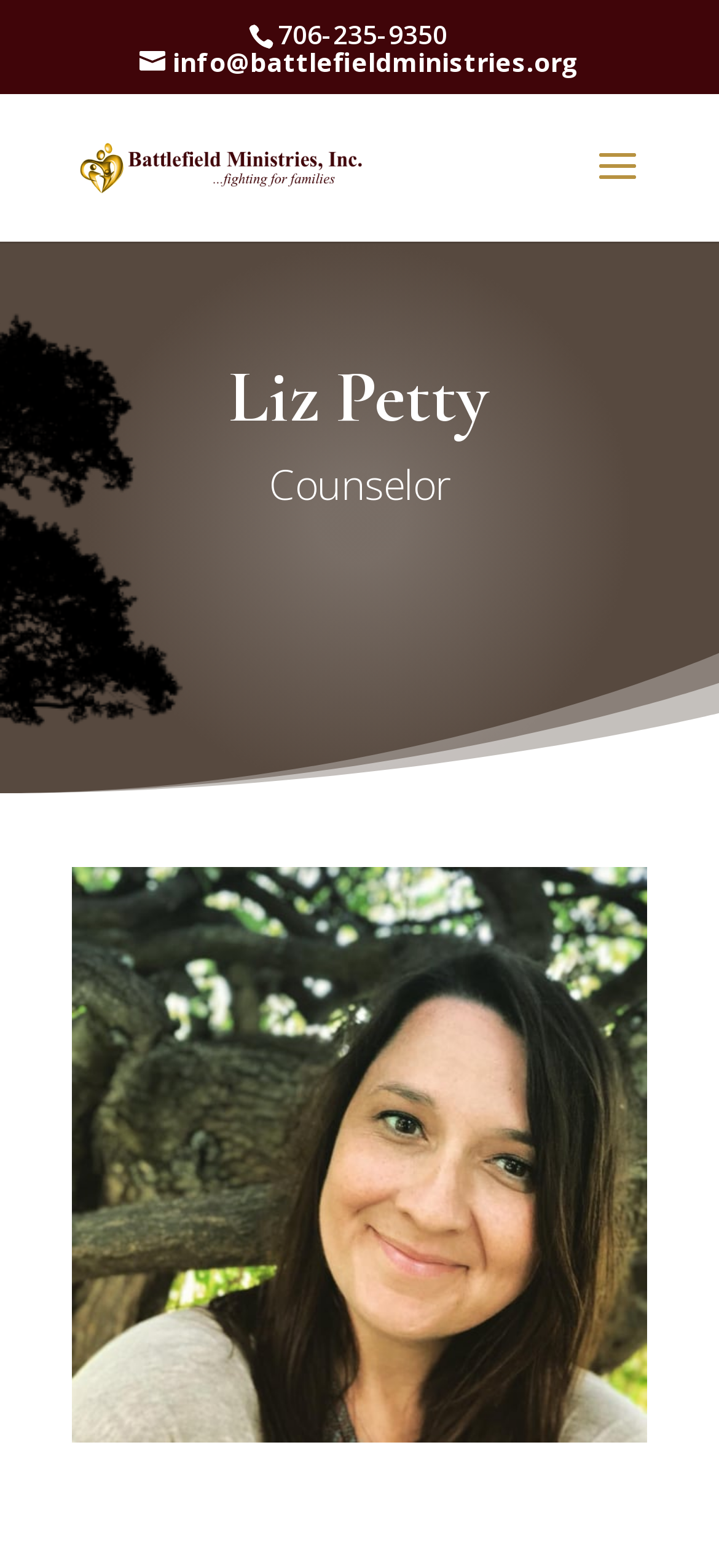Is there an image on the webpage? Please answer the question using a single word or phrase based on the image.

Yes